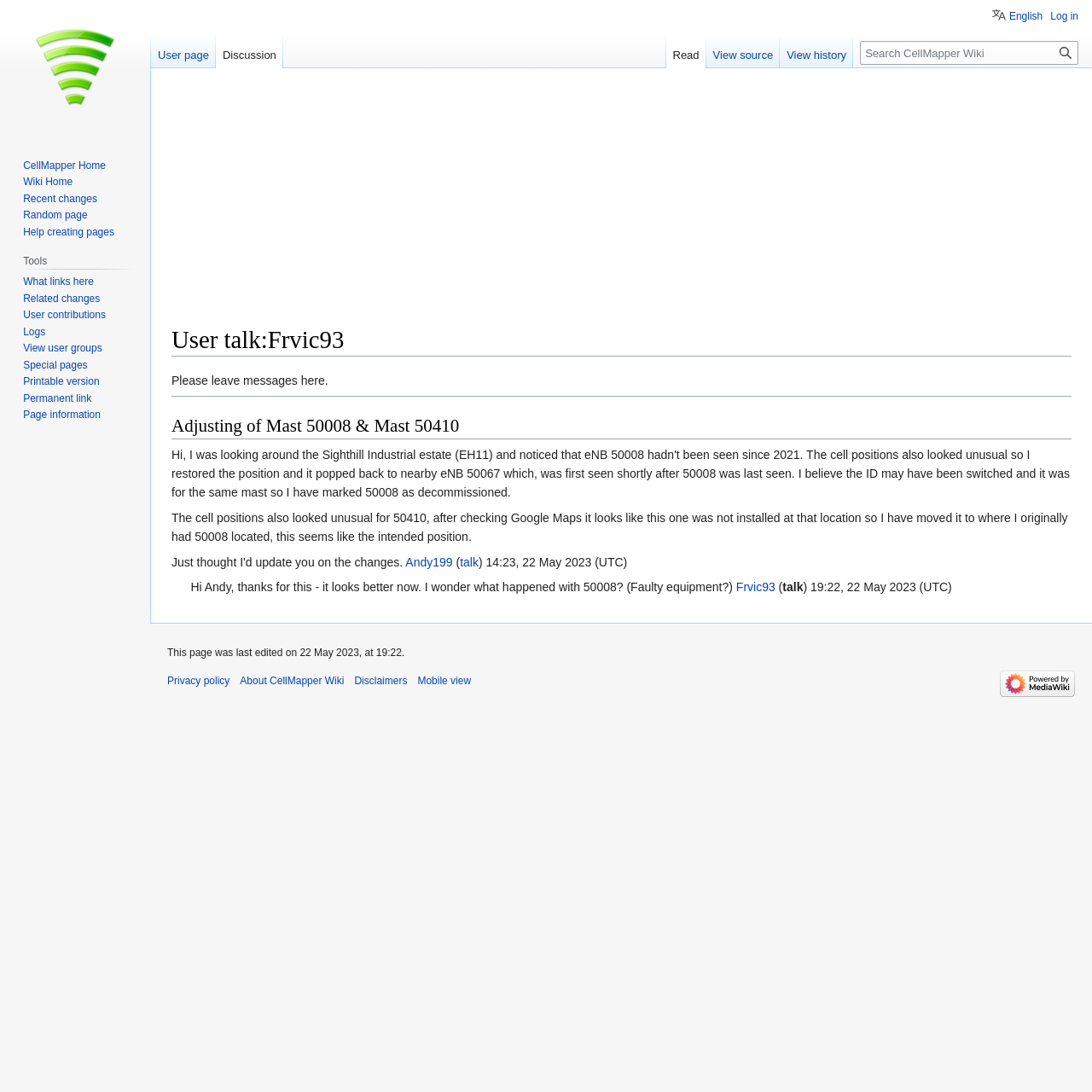How many links are there in the 'Navigation' section?
Respond to the question with a well-detailed and thorough answer.

I counted the number of links in the 'Navigation' section by looking at the links under the 'Navigation' heading. There are 8 links in total, including 'CellMapper Home', 'Wiki Home', 'Recent changes', and others.